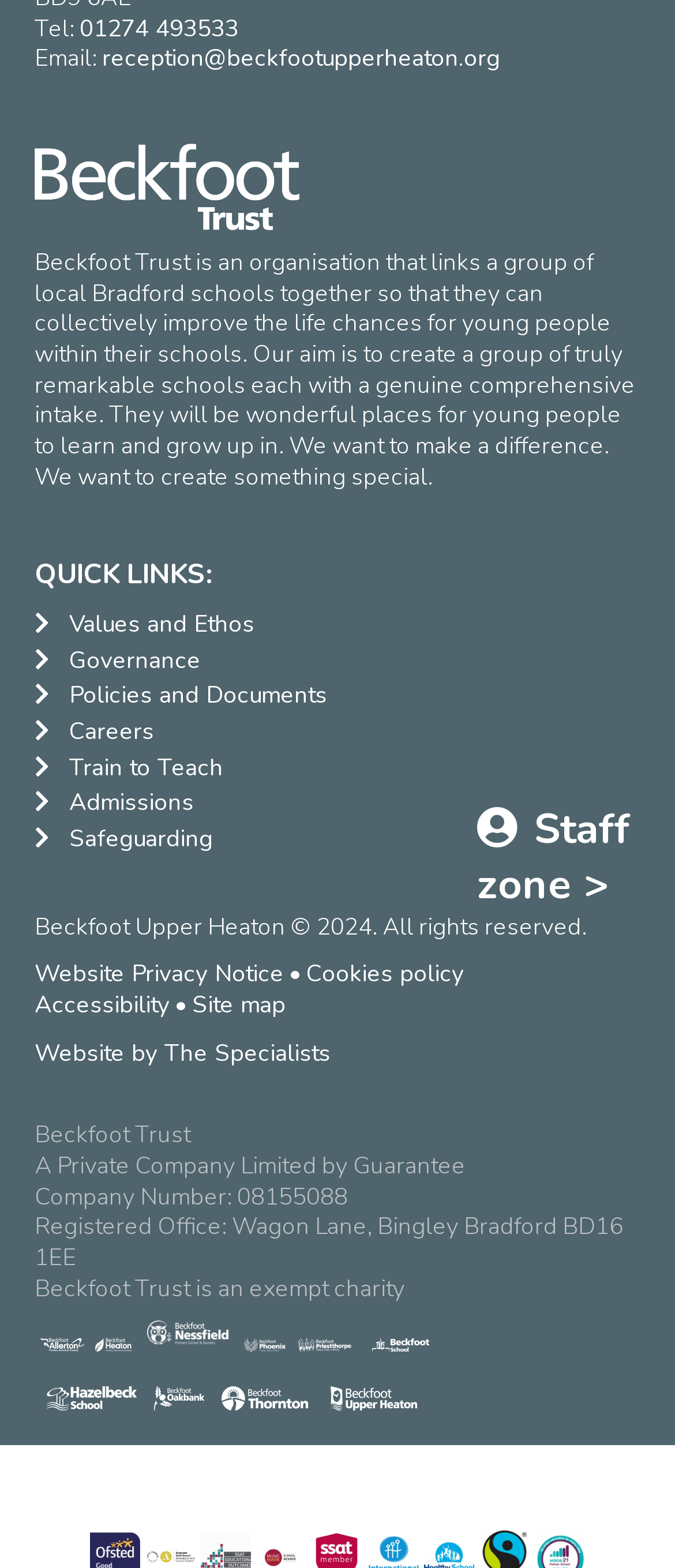Provide a one-word or short-phrase answer to the question:
What is the name of the company that developed the website?

The Specialists